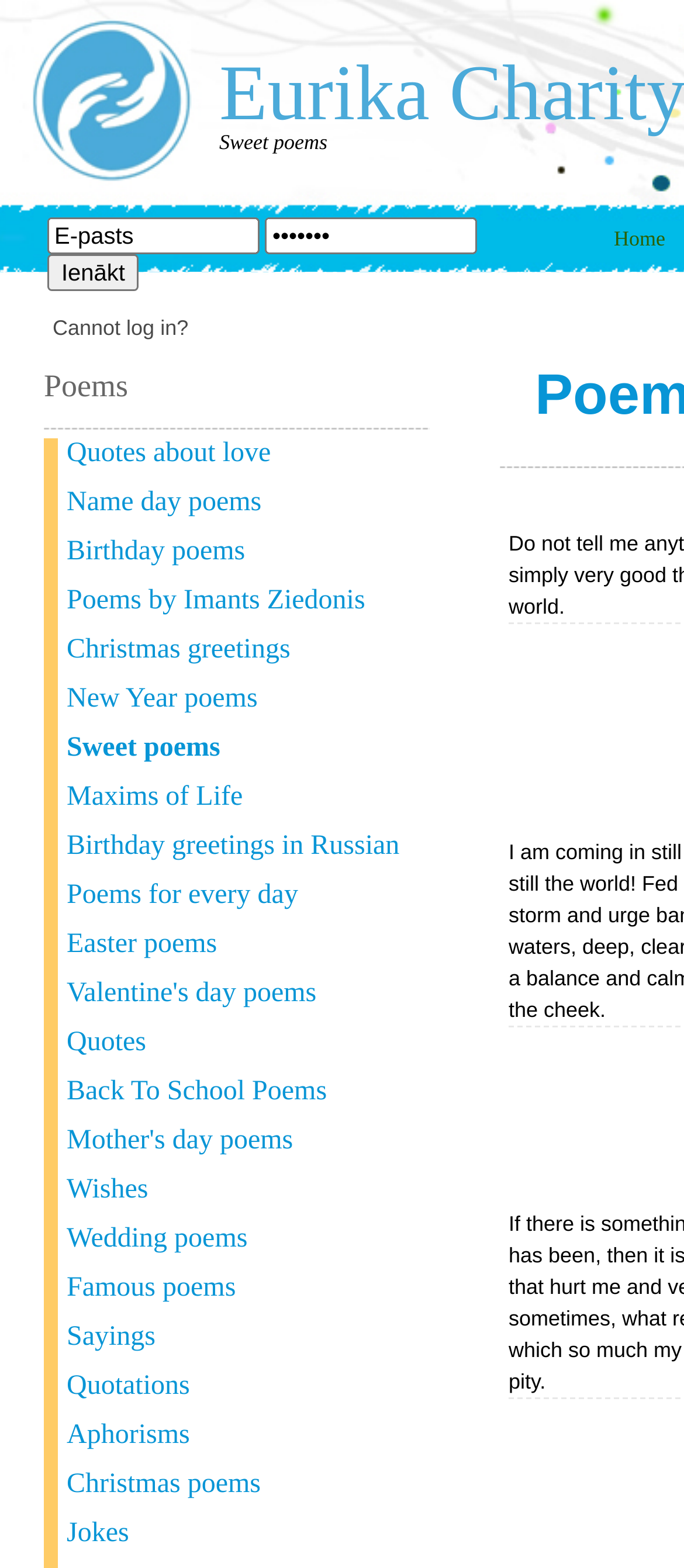Extract the bounding box of the UI element described as: "Jokes".

[0.097, 0.968, 0.628, 0.988]